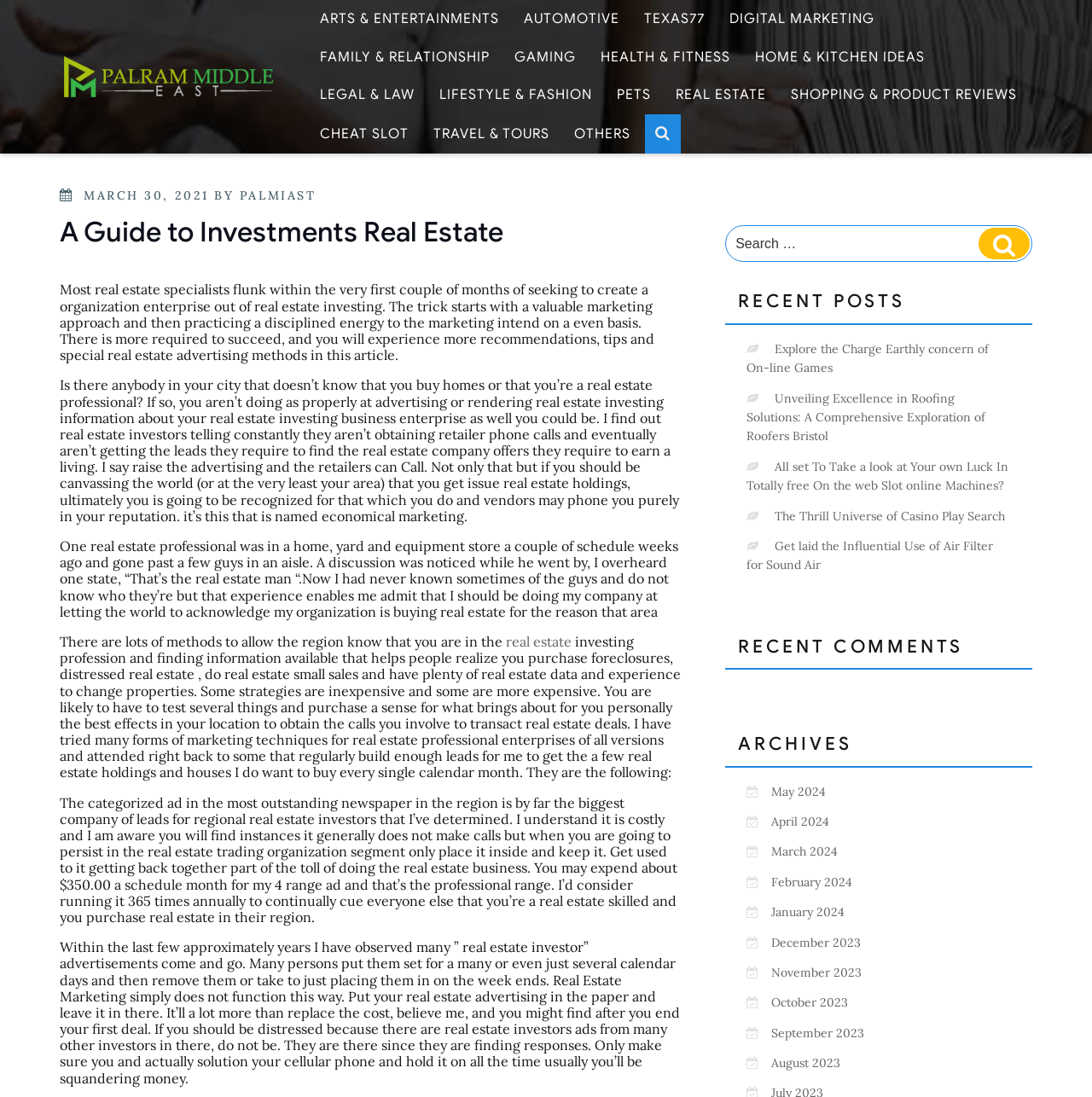What is the date of the latest post?
Look at the screenshot and respond with a single word or phrase.

MARCH 30, 2021